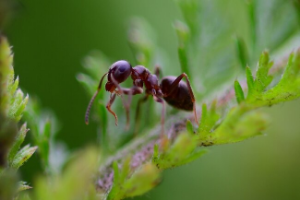Offer a detailed explanation of the image's components.

The image showcases a close-up view of an ant perched delicately on a green leaf. This vivid portrayal highlights the ant’s intricate physical features, including its segmented body, antennae, and legs, which are essential for its movement and sensory perception. The blurred background creates a soft bokeh effect, emphasizing the ant and its leafy environment, showcasing the natural habitat where these fascinating insects thrive. Ants are known for their complex social structures and their important roles in ecosystems, such as aiding in soil aeration and decomposing organic matter. This particular ant exemplifies the remarkable adaptations that allow such small creatures to navigate their world effectively.